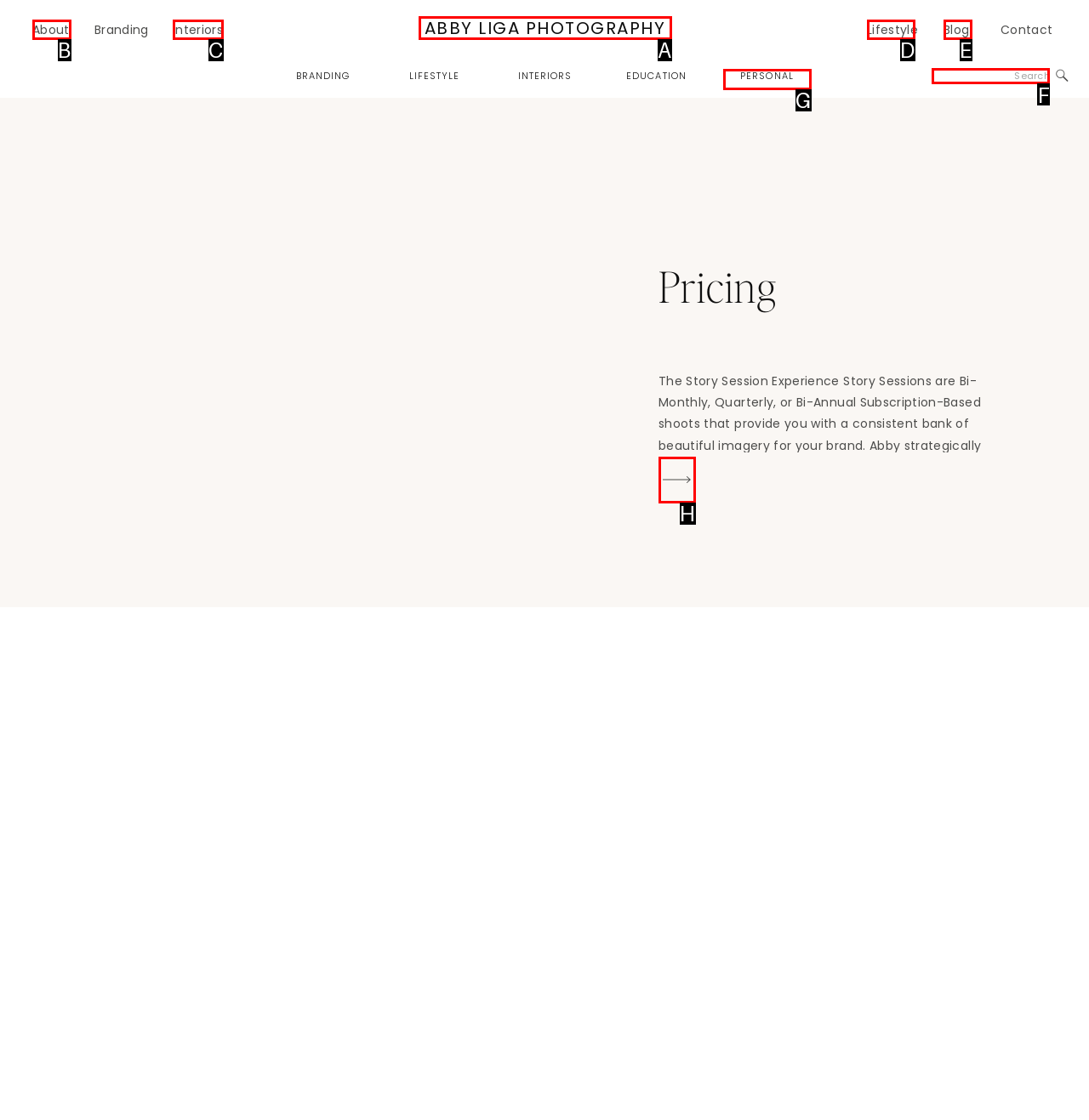Tell me which letter corresponds to the UI element that will allow you to Search for something. Answer with the letter directly.

F